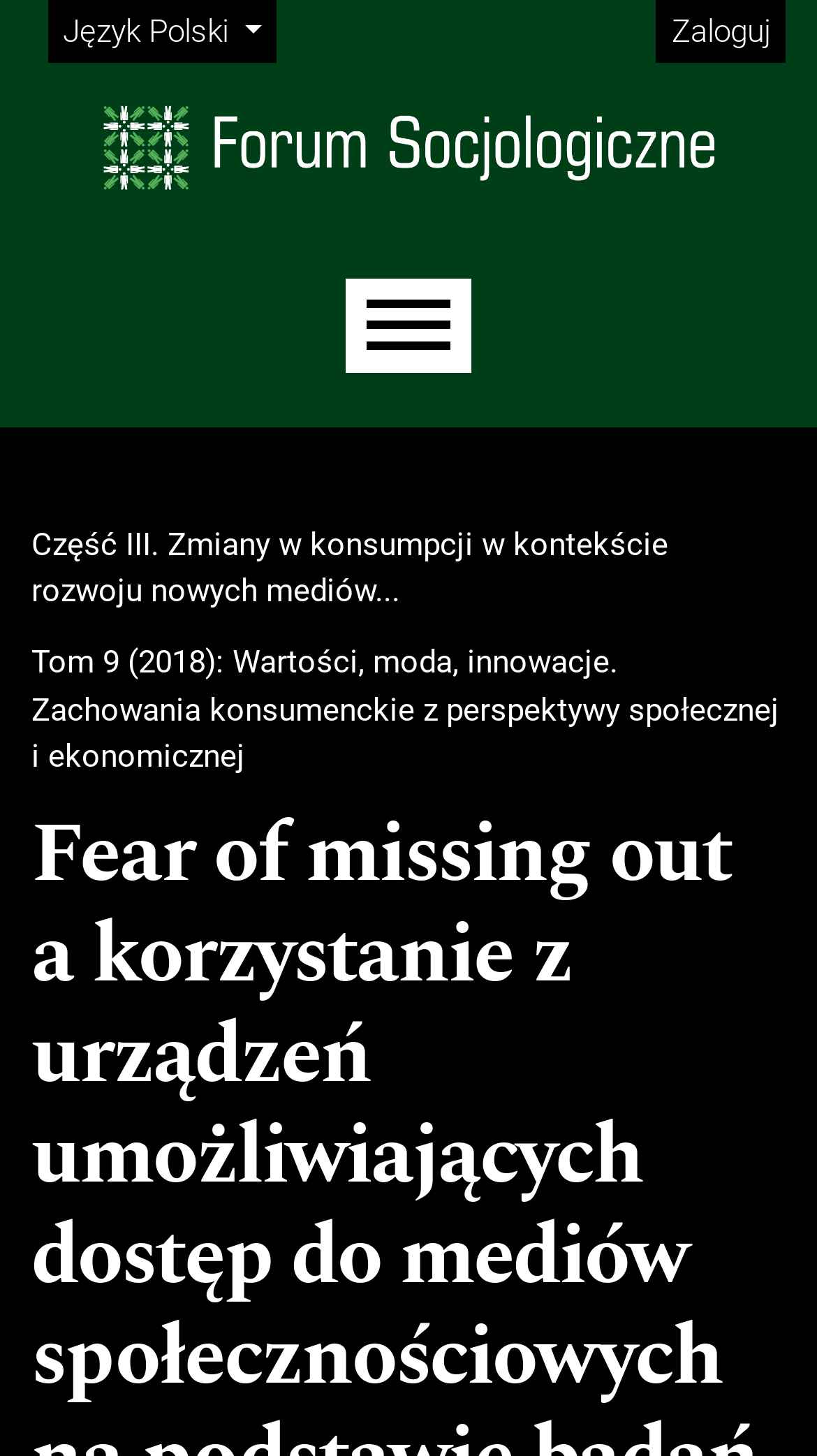Use the details in the image to answer the question thoroughly: 
What is the text of the first menu item?

I found the text of the first menu item by looking at the 'Main menu' section, which contains two items, and the first one is 'Część III. Zmiany w konsumpcji w kontekście rozwoju nowych mediów...'.